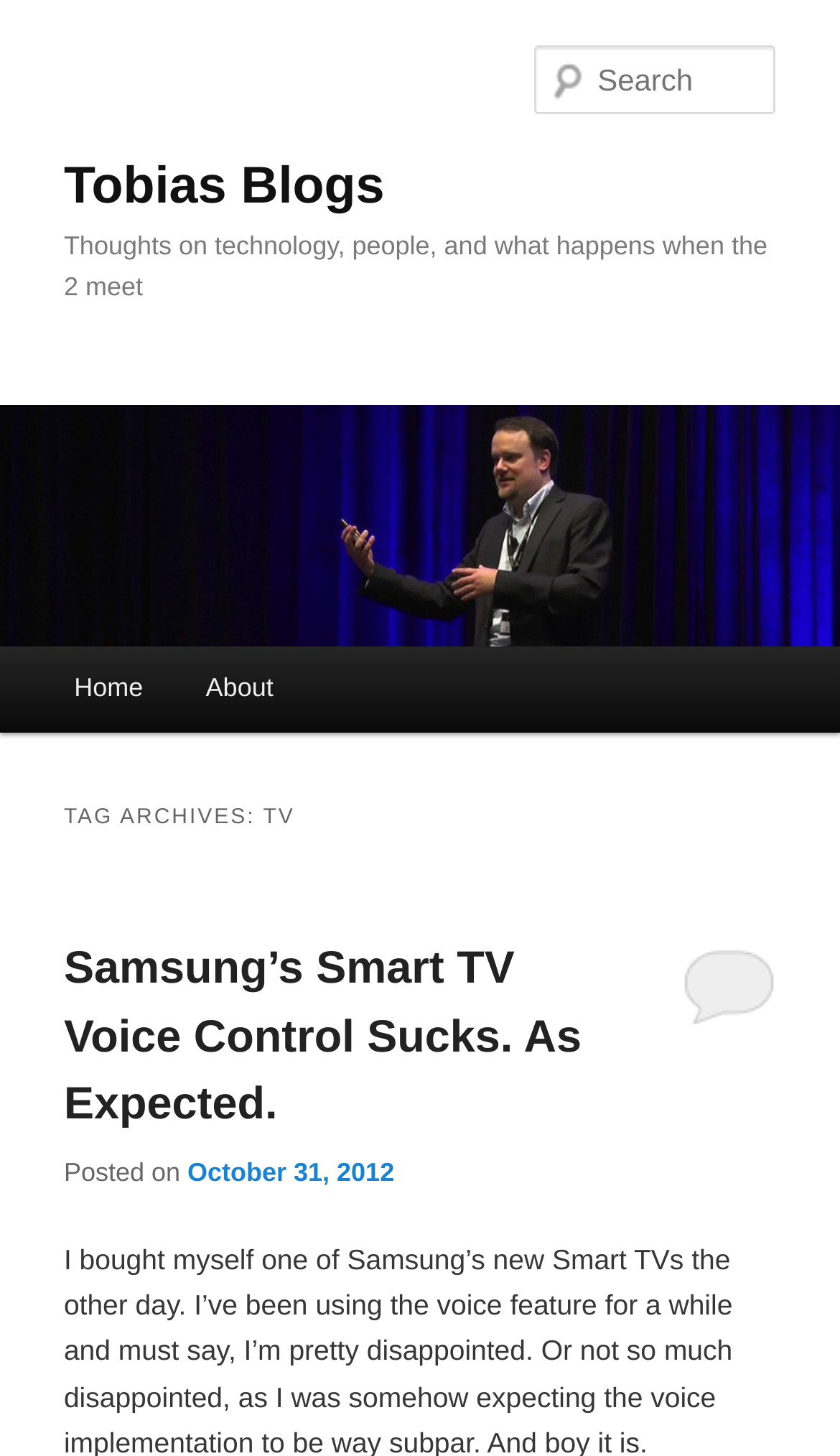Find the bounding box of the UI element described as: "parent_node: Search name="s" placeholder="Search"". The bounding box coordinates should be given as four float values between 0 and 1, i.e., [left, top, right, bottom].

[0.637, 0.031, 0.924, 0.079]